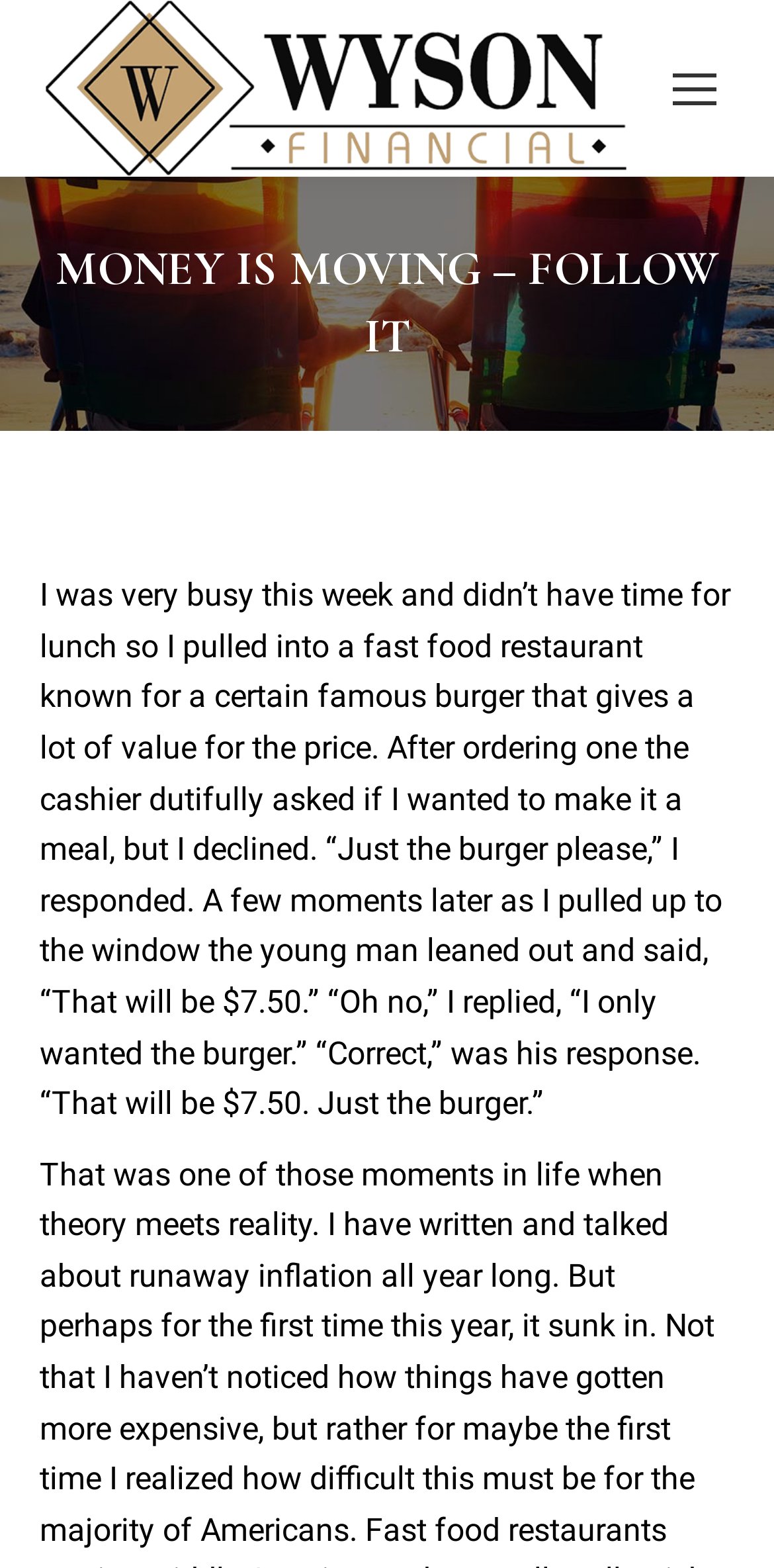What is the author of the article talking about?
Look at the image and respond with a single word or a short phrase.

Fast food